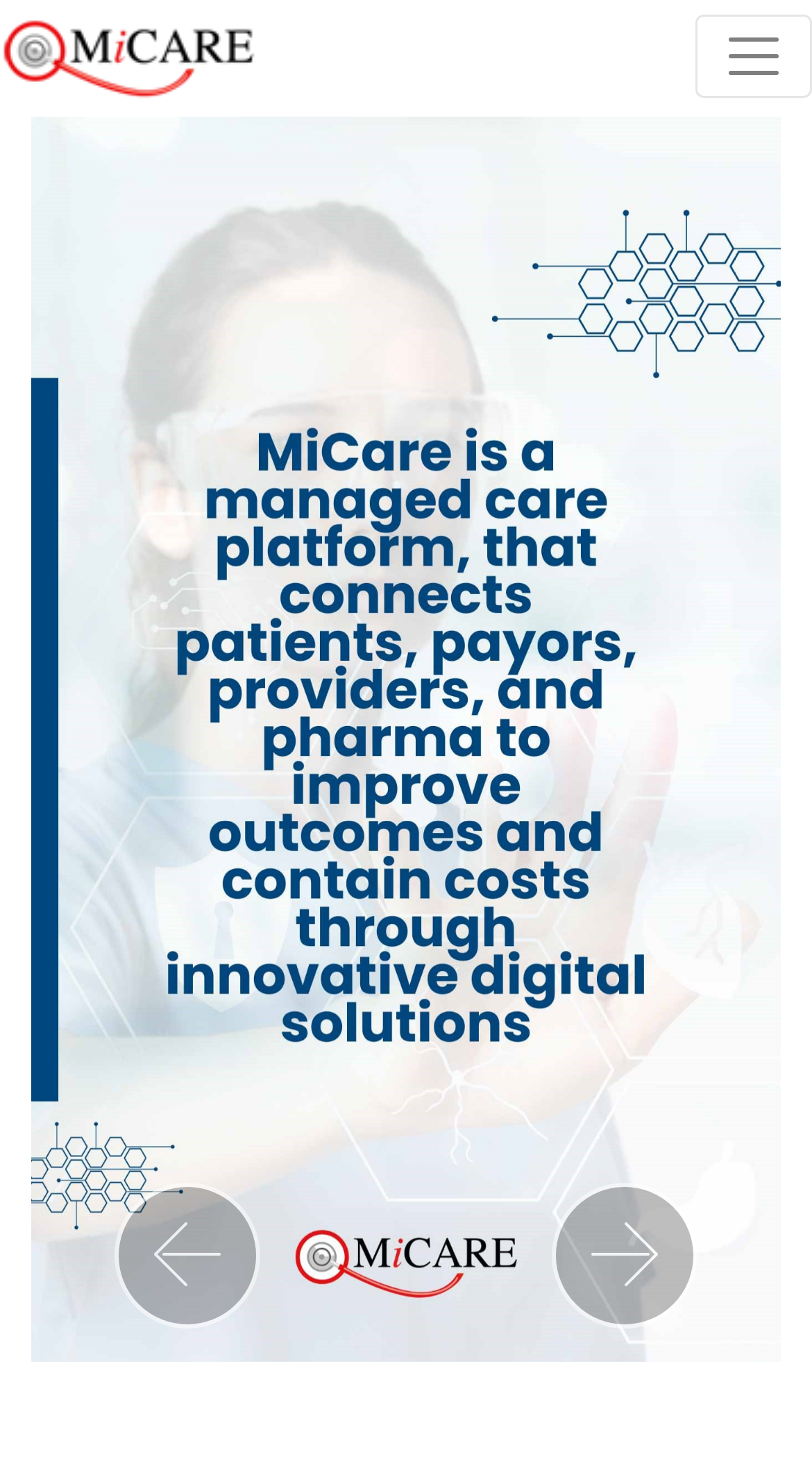Given the element description, predict the bounding box coordinates in the format (top-left x, top-left y, bottom-right x, bottom-right y), using floating point numbers between 0 and 1: Previous

[0.141, 0.81, 0.321, 0.91]